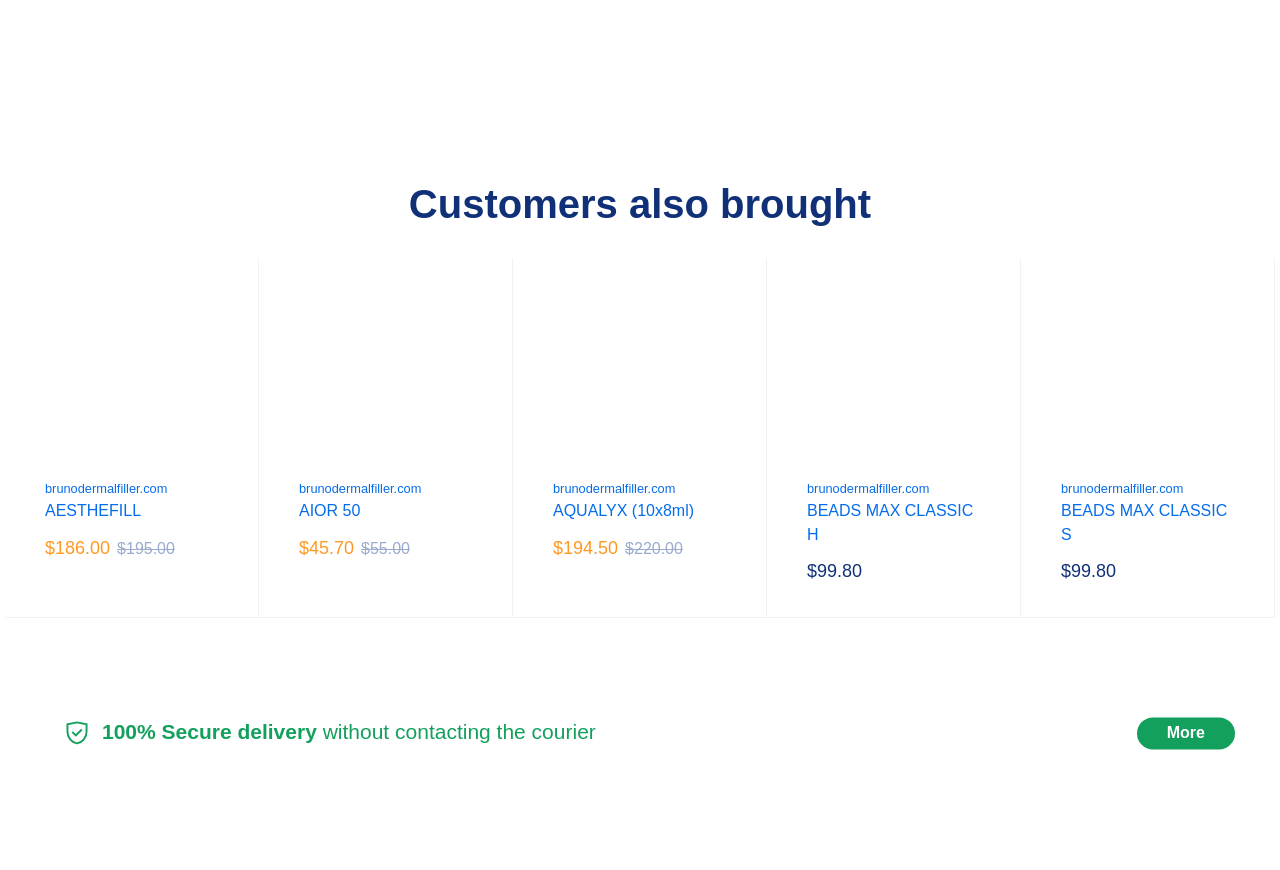Can you identify the bounding box coordinates of the clickable region needed to carry out this instruction: 'Click the first product link'? The coordinates should be four float numbers within the range of 0 to 1, stated as [left, top, right, bottom].

[0.035, 0.326, 0.17, 0.524]